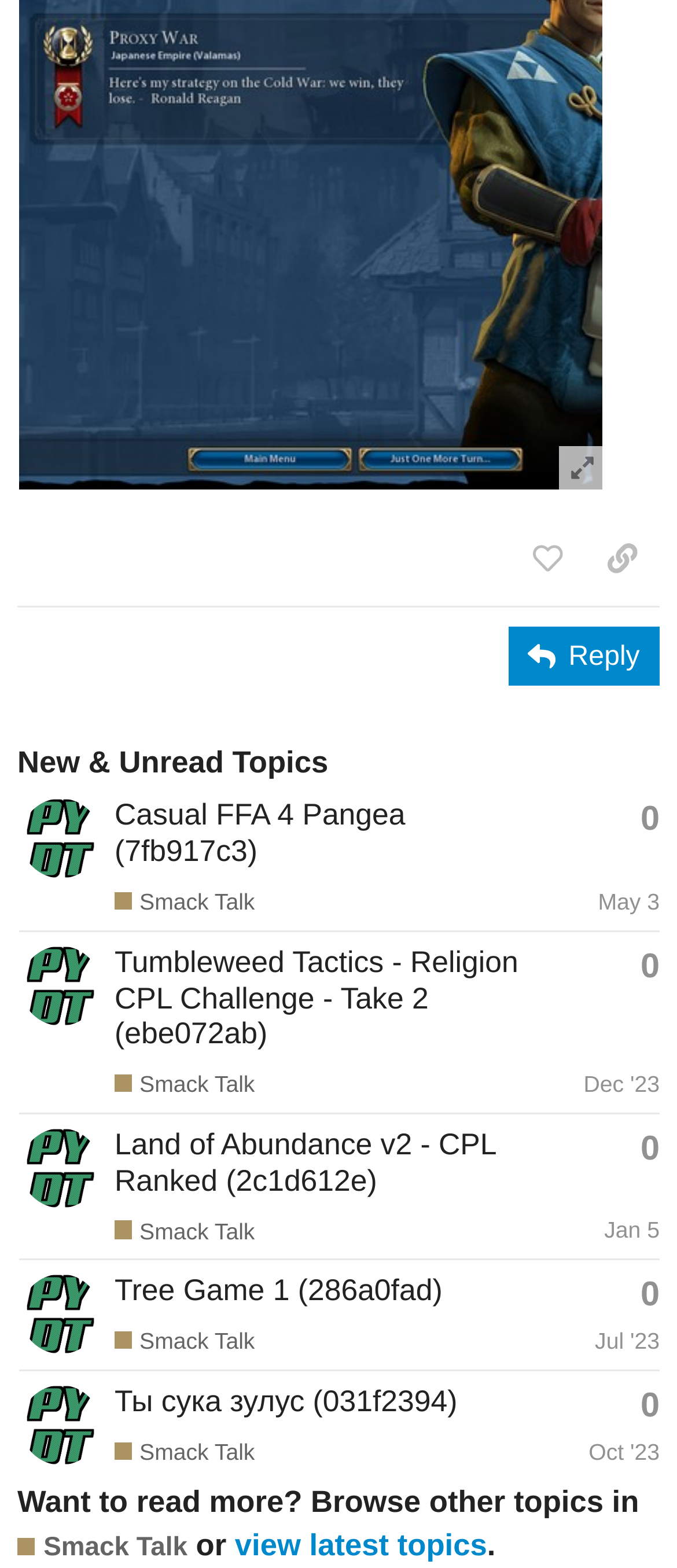Identify the bounding box coordinates of the section to be clicked to complete the task described by the following instruction: "view topic details". The coordinates should be four float numbers between 0 and 1, formatted as [left, top, right, bottom].

[0.027, 0.509, 0.974, 0.594]